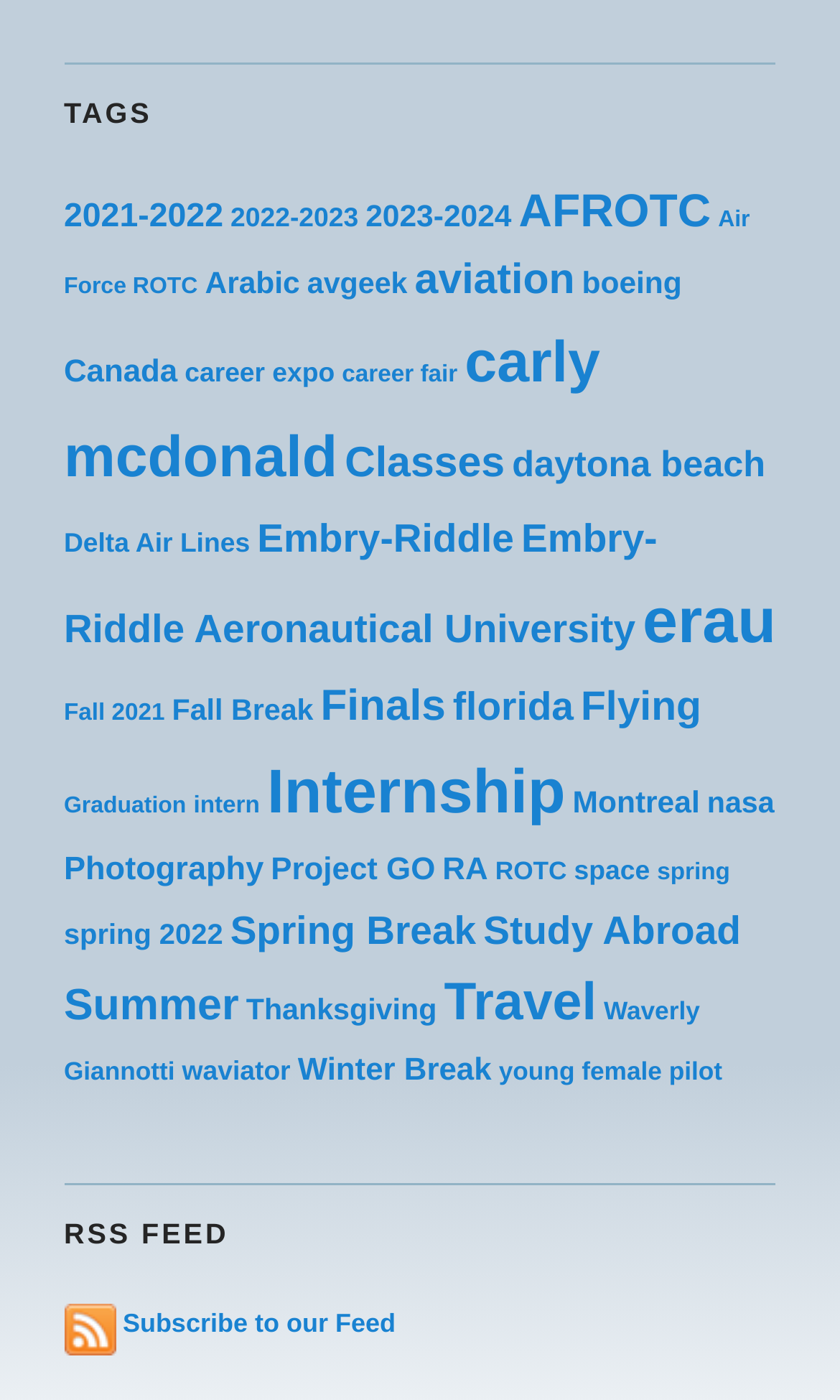What is the second heading on the webpage? From the image, respond with a single word or brief phrase.

RSS FEED